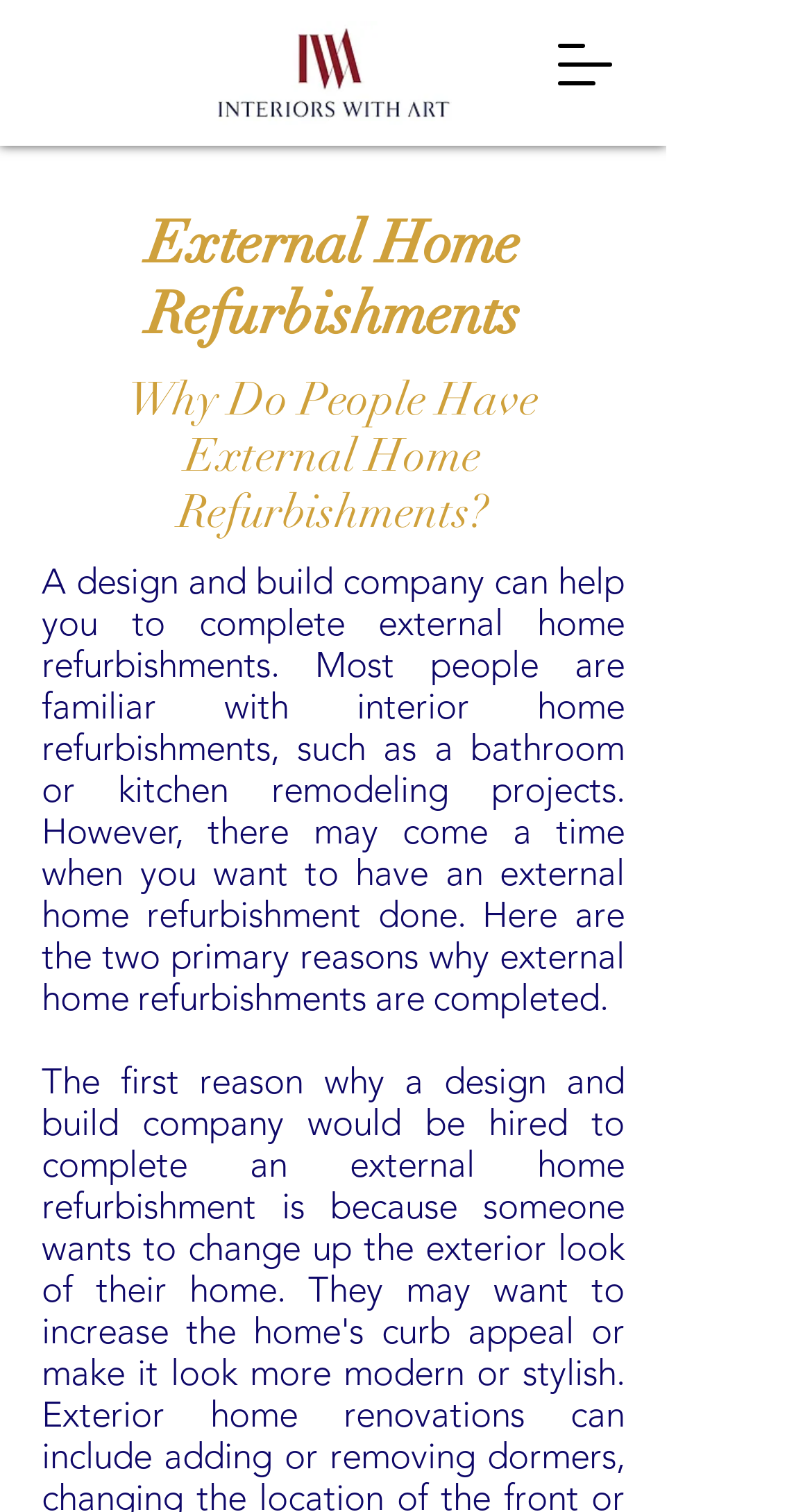Elaborate on the information and visuals displayed on the webpage.

The webpage is about external home refurbishments, with a focus on design and build companies in London, England. At the top left of the page, there is a logo image of "Interiors With Art" with a link to it. Next to the logo, there is a button to open a navigation menu. 

Below the logo, there are two headings: "External Home Refurbishments" and "Why Do People Have External Home Refurbishments?" The first heading is larger and more prominent than the second one. 

Under the headings, there is a paragraph of text that explains the purpose of external home refurbishments. The text describes how people are familiar with interior refurbishments, such as bathroom or kitchen remodeling, but may also want to have external refurbishments done. It then provides two primary reasons why external home refurbishments are completed.